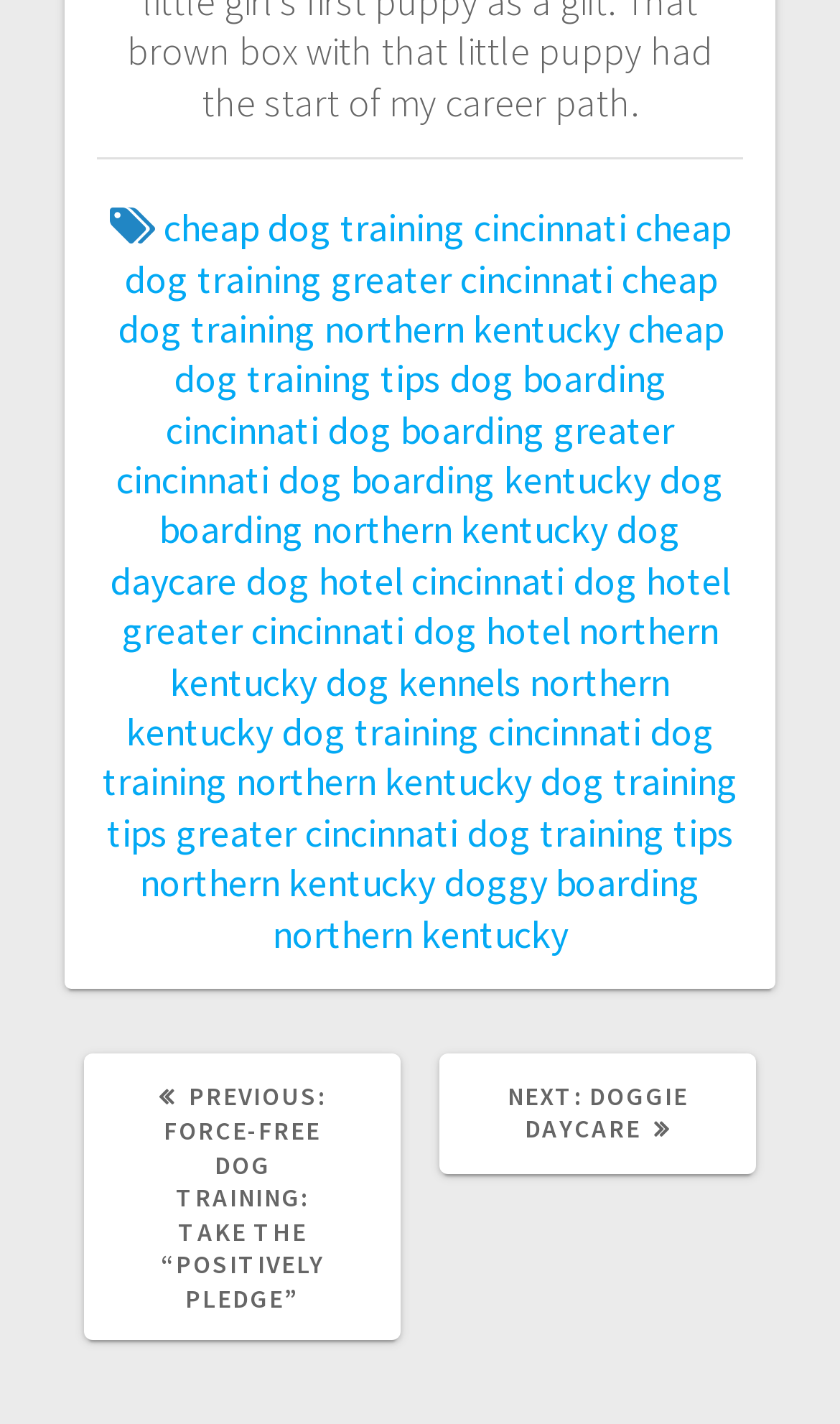Please identify the bounding box coordinates of the element on the webpage that should be clicked to follow this instruction: "go to next post". The bounding box coordinates should be given as four float numbers between 0 and 1, formatted as [left, top, right, bottom].

[0.523, 0.74, 0.9, 0.824]